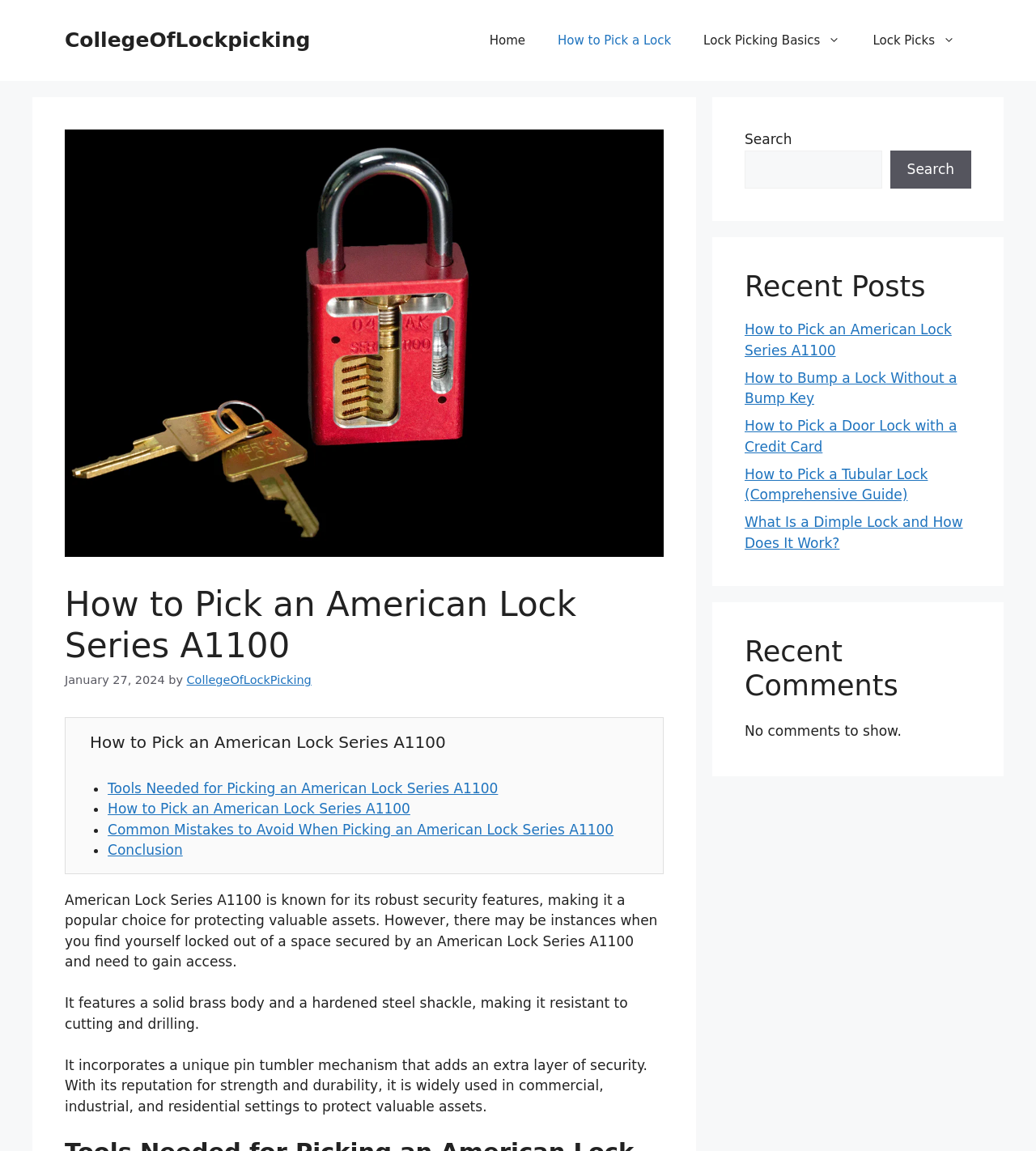Locate the bounding box coordinates of the area to click to fulfill this instruction: "Search for something". The bounding box should be presented as four float numbers between 0 and 1, in the order [left, top, right, bottom].

[0.719, 0.13, 0.851, 0.164]